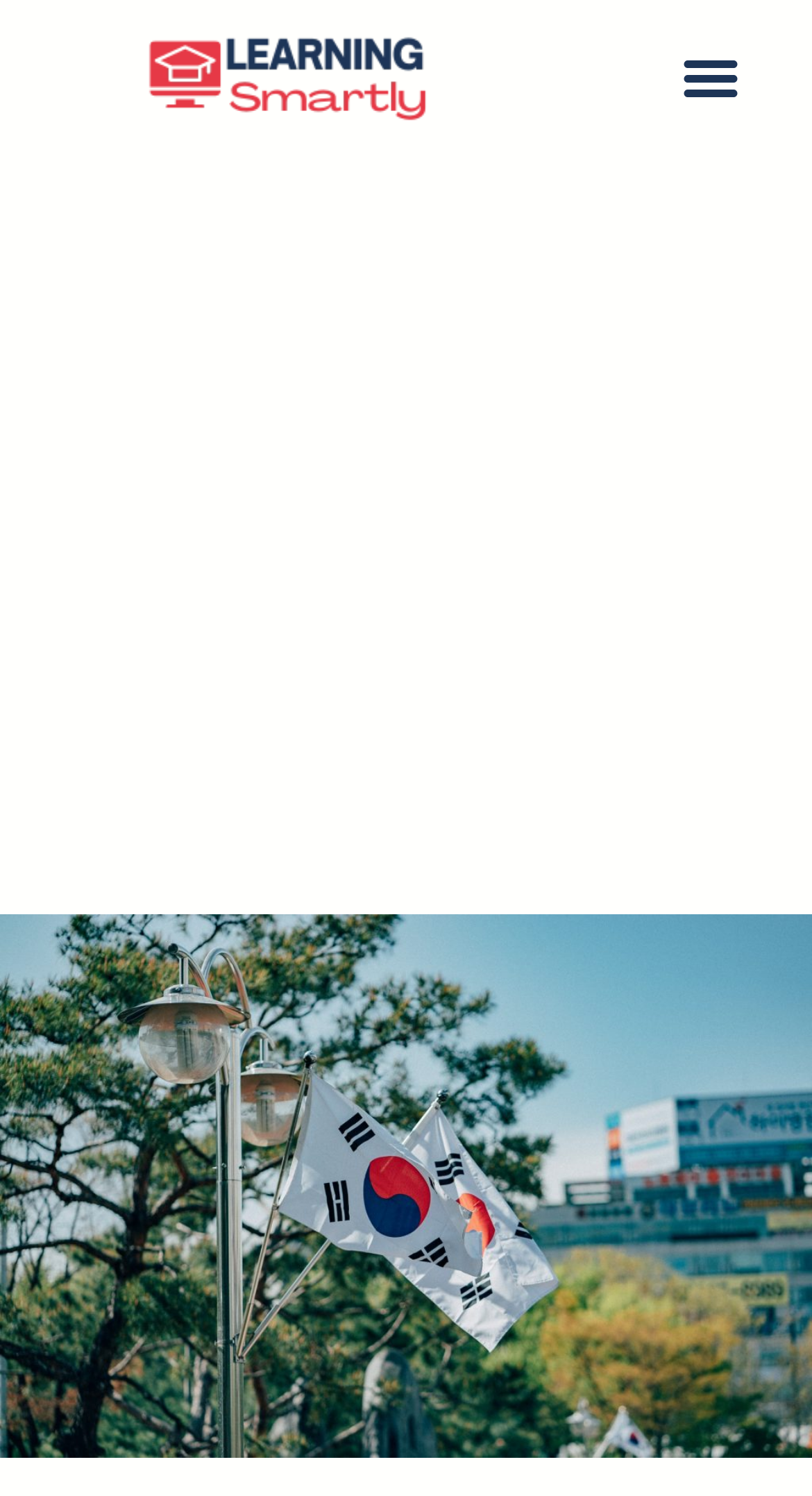Identify the bounding box for the UI element described as: "Menu". The coordinates should be four float numbers between 0 and 1, i.e., [left, top, right, bottom].

[0.821, 0.022, 0.929, 0.081]